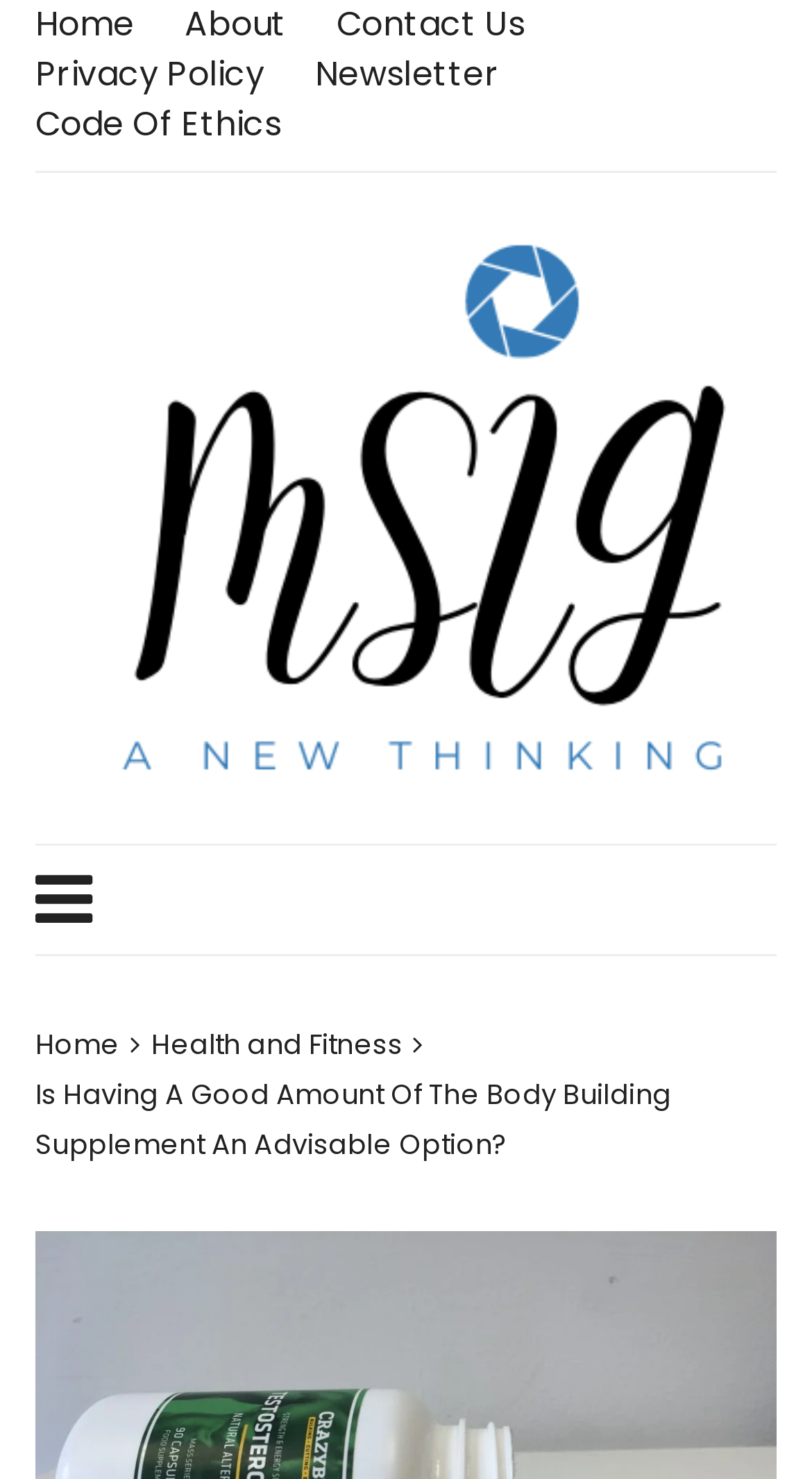Please find the bounding box for the following UI element description. Provide the coordinates in (top-left x, top-left y, bottom-right x, bottom-right y) format, with values between 0 and 1: Newsletter

[0.388, 0.034, 0.615, 0.068]